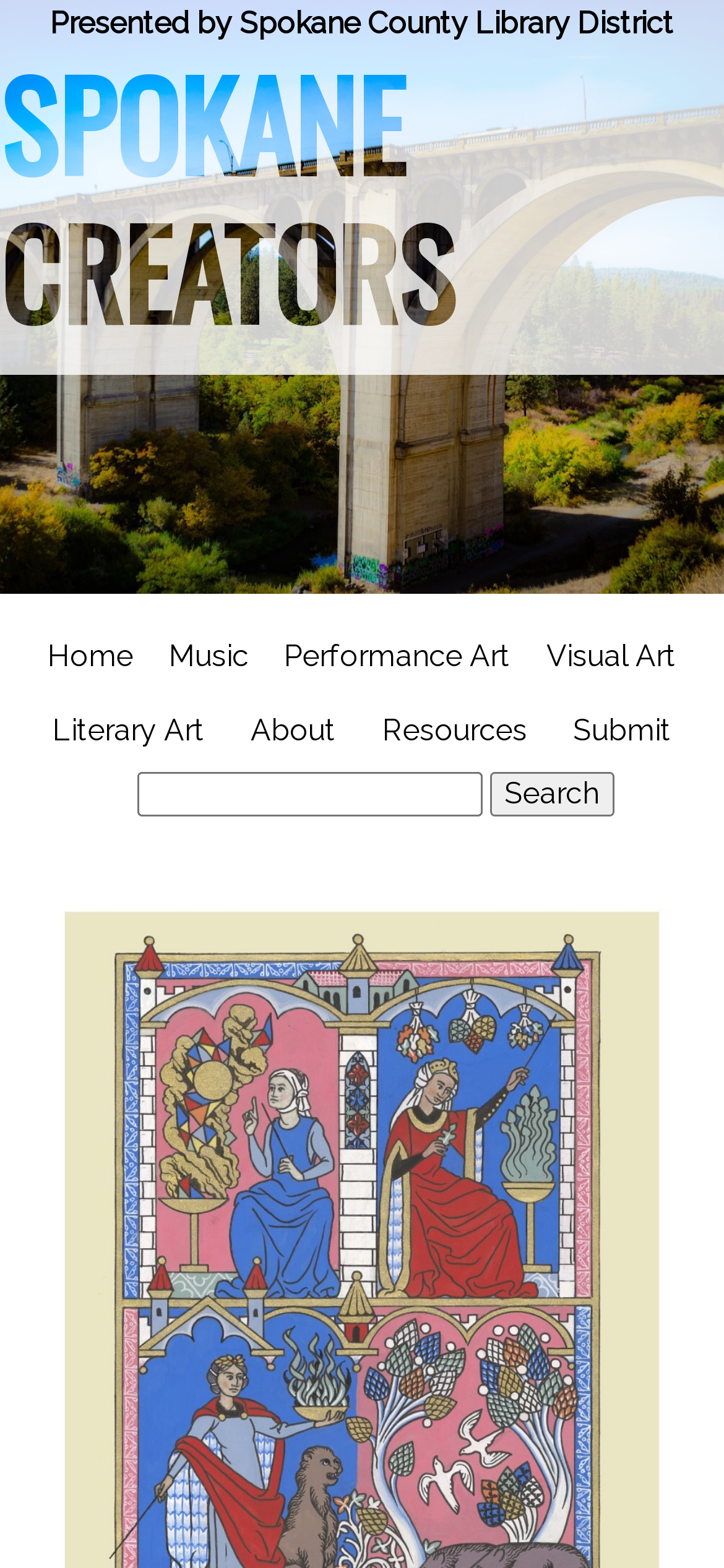Please indicate the bounding box coordinates for the clickable area to complete the following task: "learn about the creators". The coordinates should be specified as four float numbers between 0 and 1, i.e., [left, top, right, bottom].

[0.326, 0.445, 0.485, 0.492]